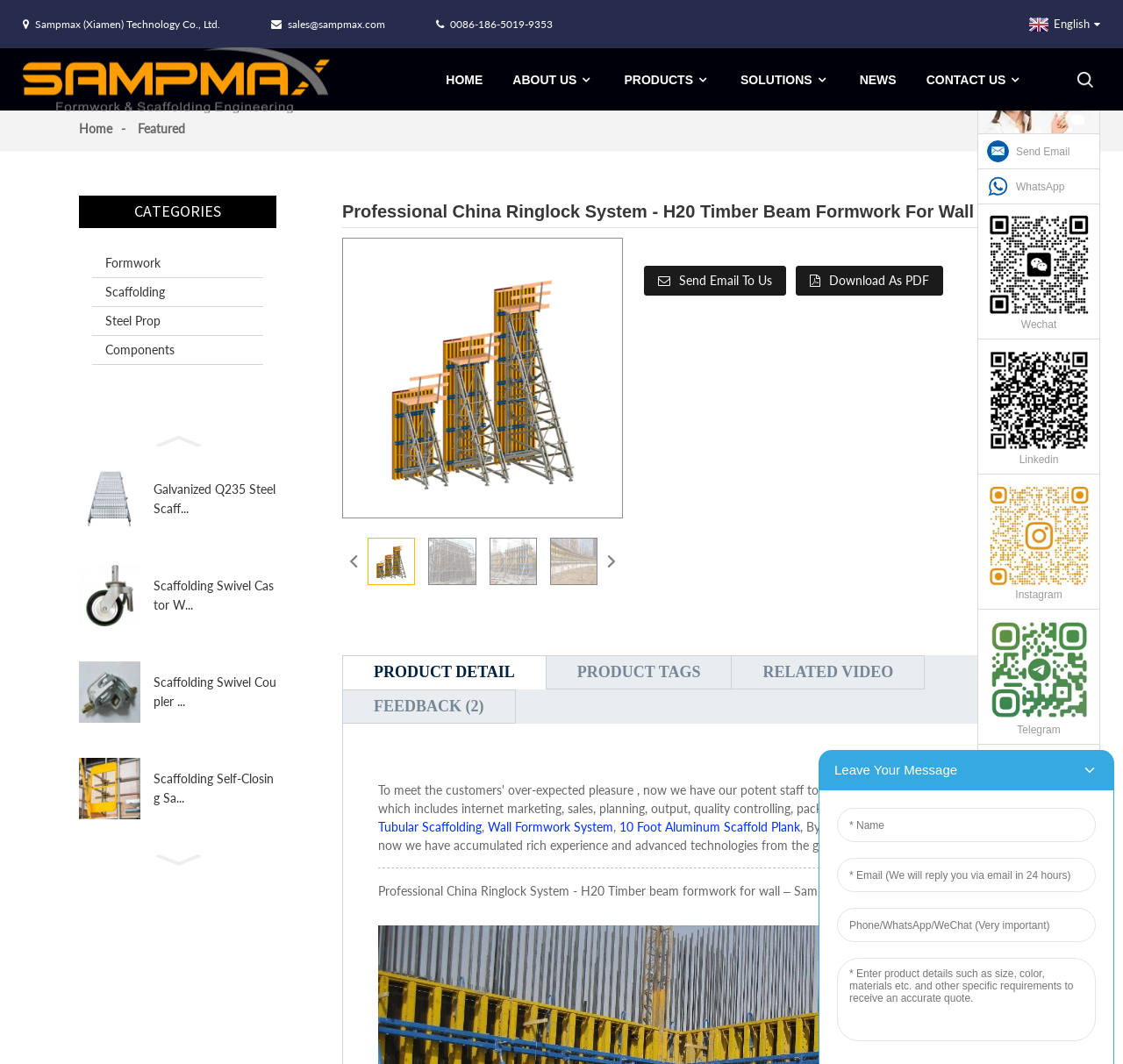Locate the bounding box coordinates of the item that should be clicked to fulfill the instruction: "Click the 'Previous slide' button".

[0.07, 0.399, 0.246, 0.425]